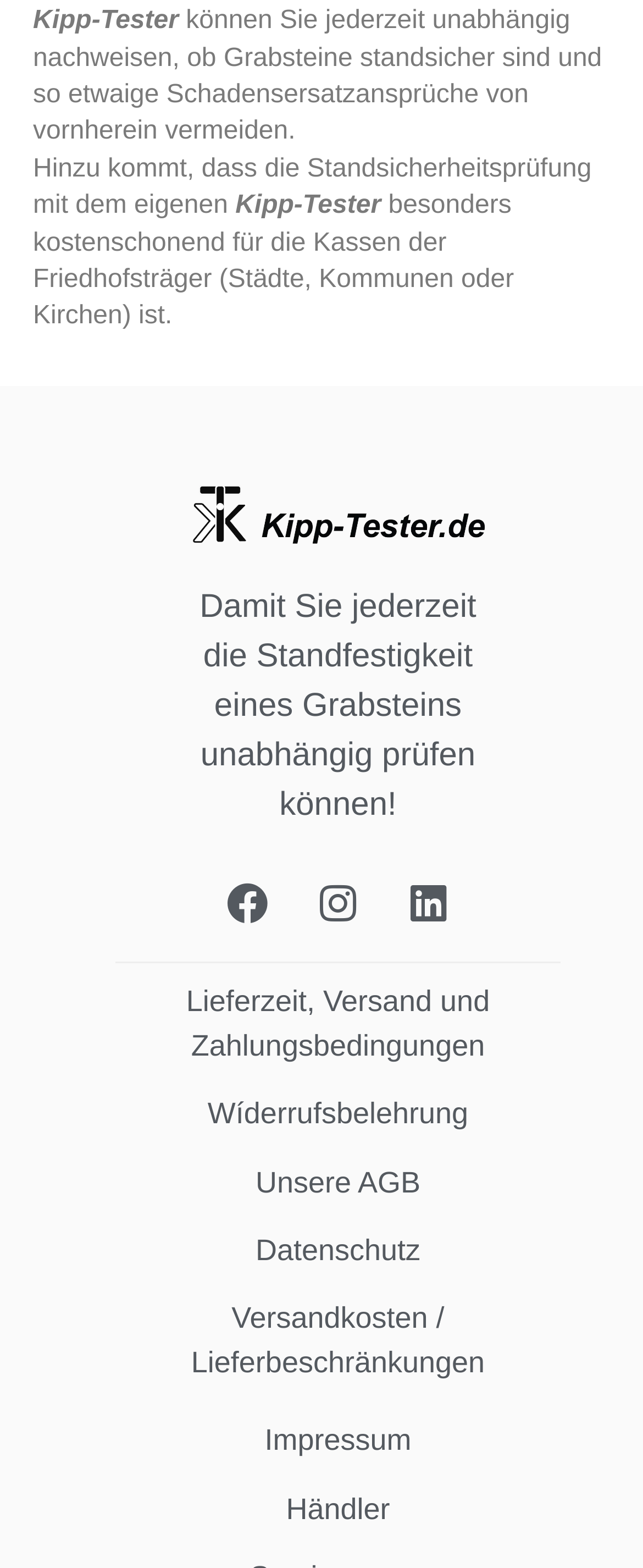What is the warranty period offered?
Please utilize the information in the image to give a detailed response to the question.

The warranty period is mentioned in the static text element with ID 453, which states '5 Jahre Garantie' (5 years warranty).